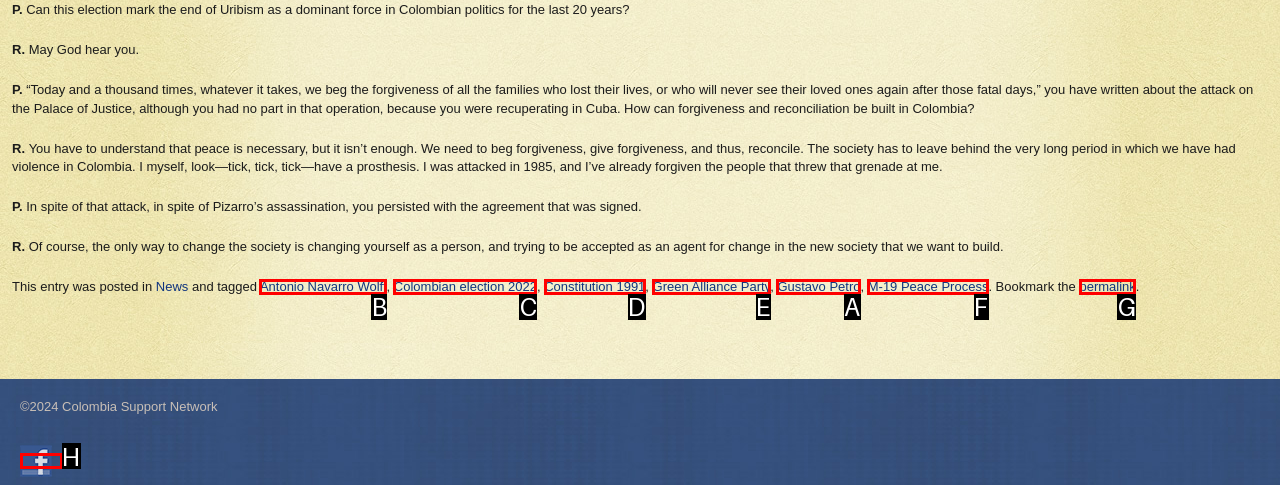Identify the correct option to click in order to complete this task: Click on the 'Gustavo Petro' link
Answer with the letter of the chosen option directly.

A